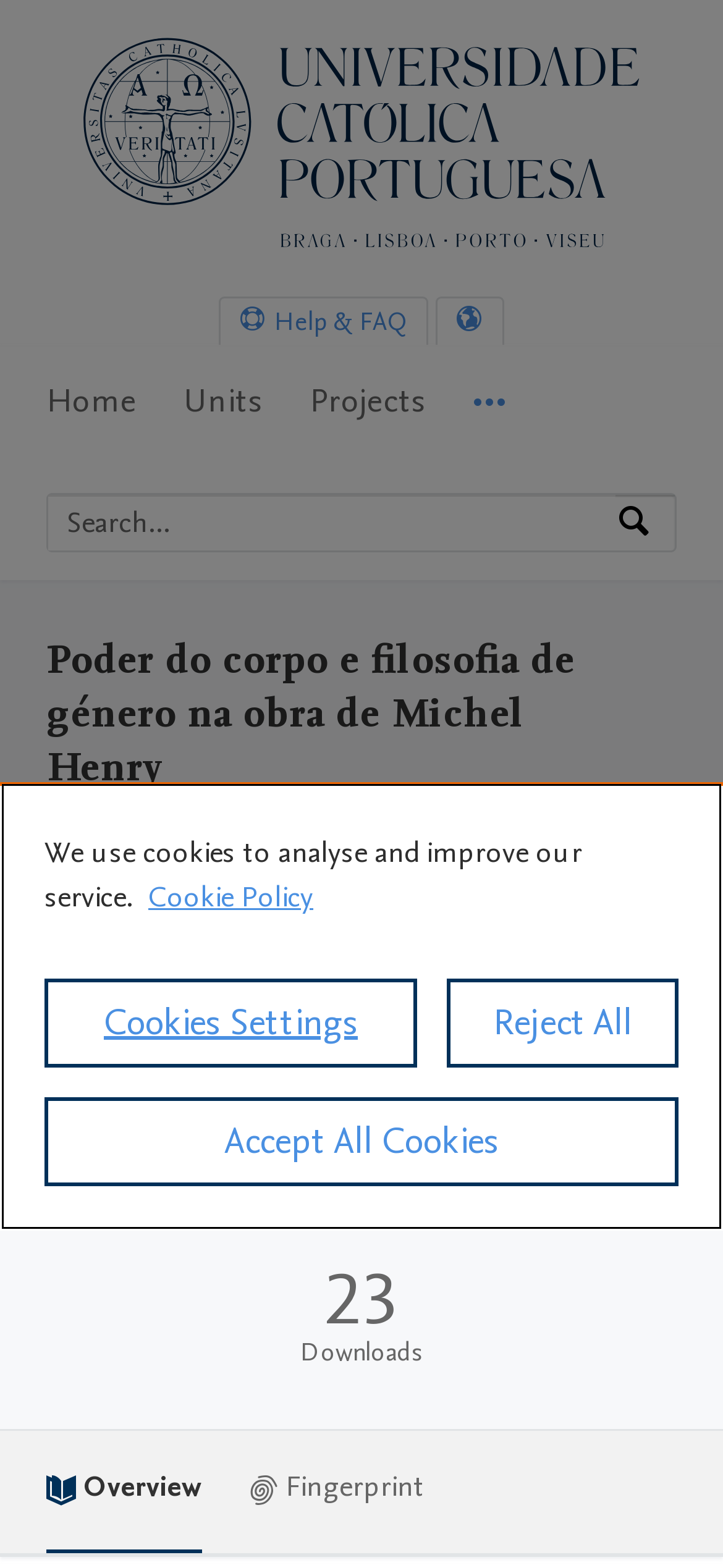For the element described, predict the bounding box coordinates as (top-left x, top-left y, bottom-right x, bottom-right y). All values should be between 0 and 1. Element description: Cookie Policy

[0.205, 0.559, 0.433, 0.585]